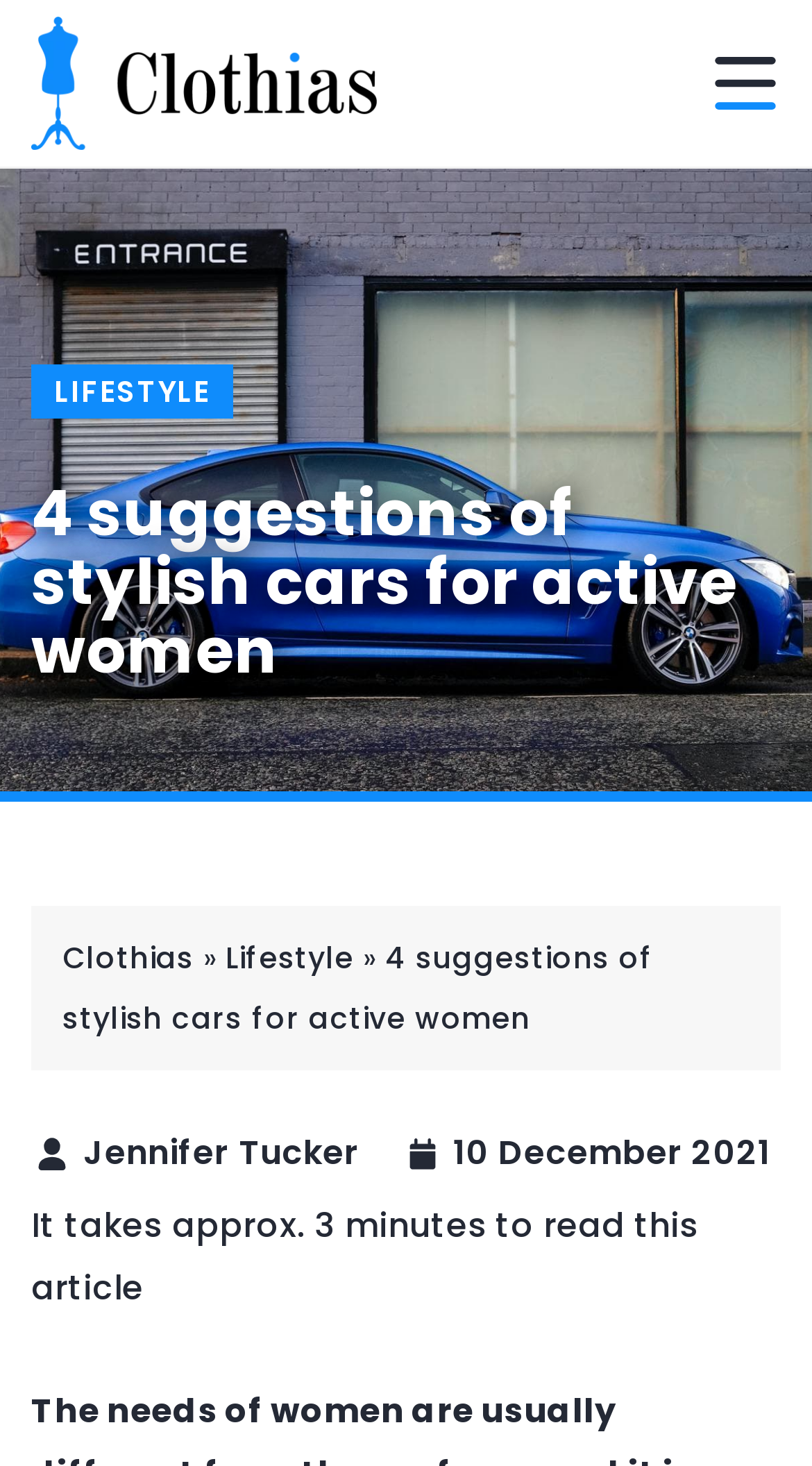Give a one-word or short phrase answer to the question: 
How long does it take to read the article?

3 minutes